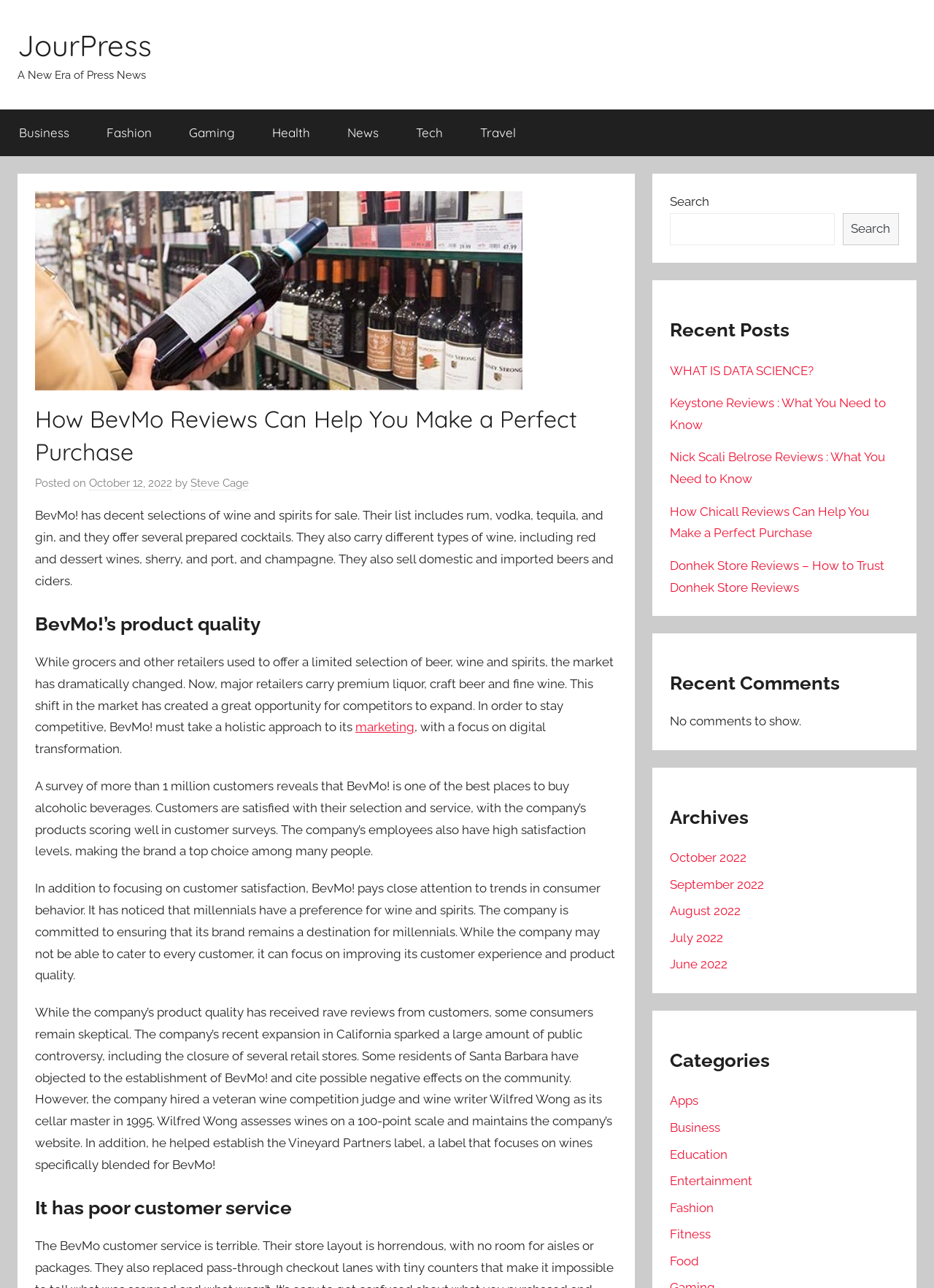Find and extract the text of the primary heading on the webpage.

How BevMo Reviews Can Help You Make a Perfect Purchase